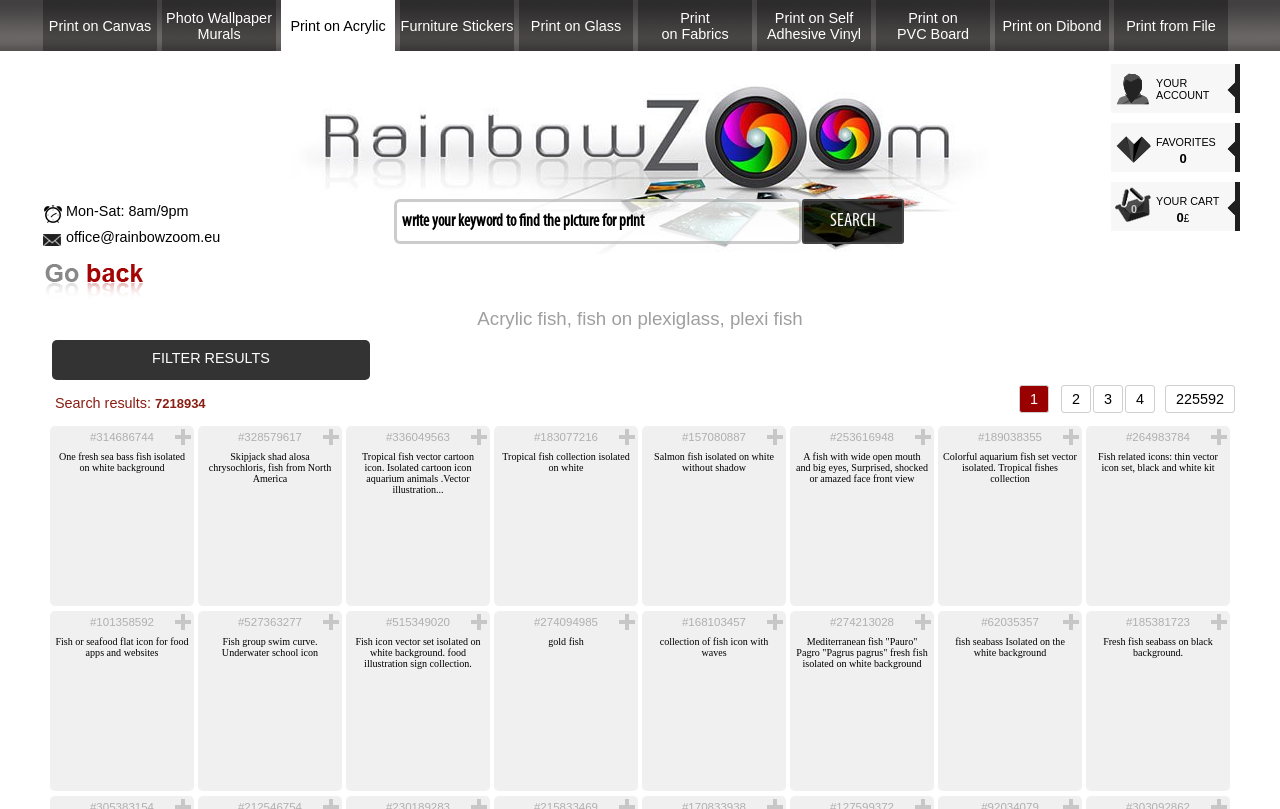How can users filter search results?
From the screenshot, provide a brief answer in one word or phrase.

By image orientation and filetype